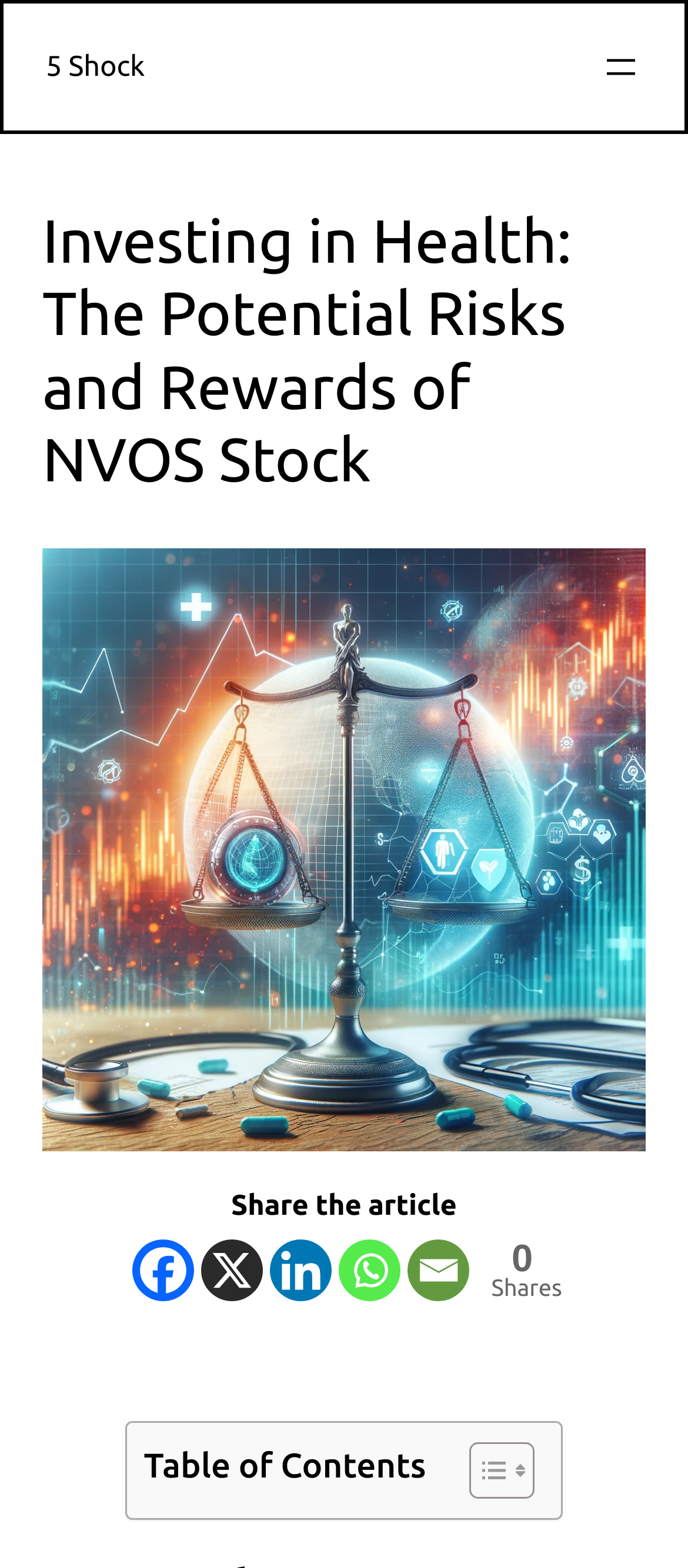Please provide the bounding box coordinates for the element that needs to be clicked to perform the following instruction: "Visit Loft Conversions Daventry". The coordinates should be given as four float numbers between 0 and 1, i.e., [left, top, right, bottom].

None